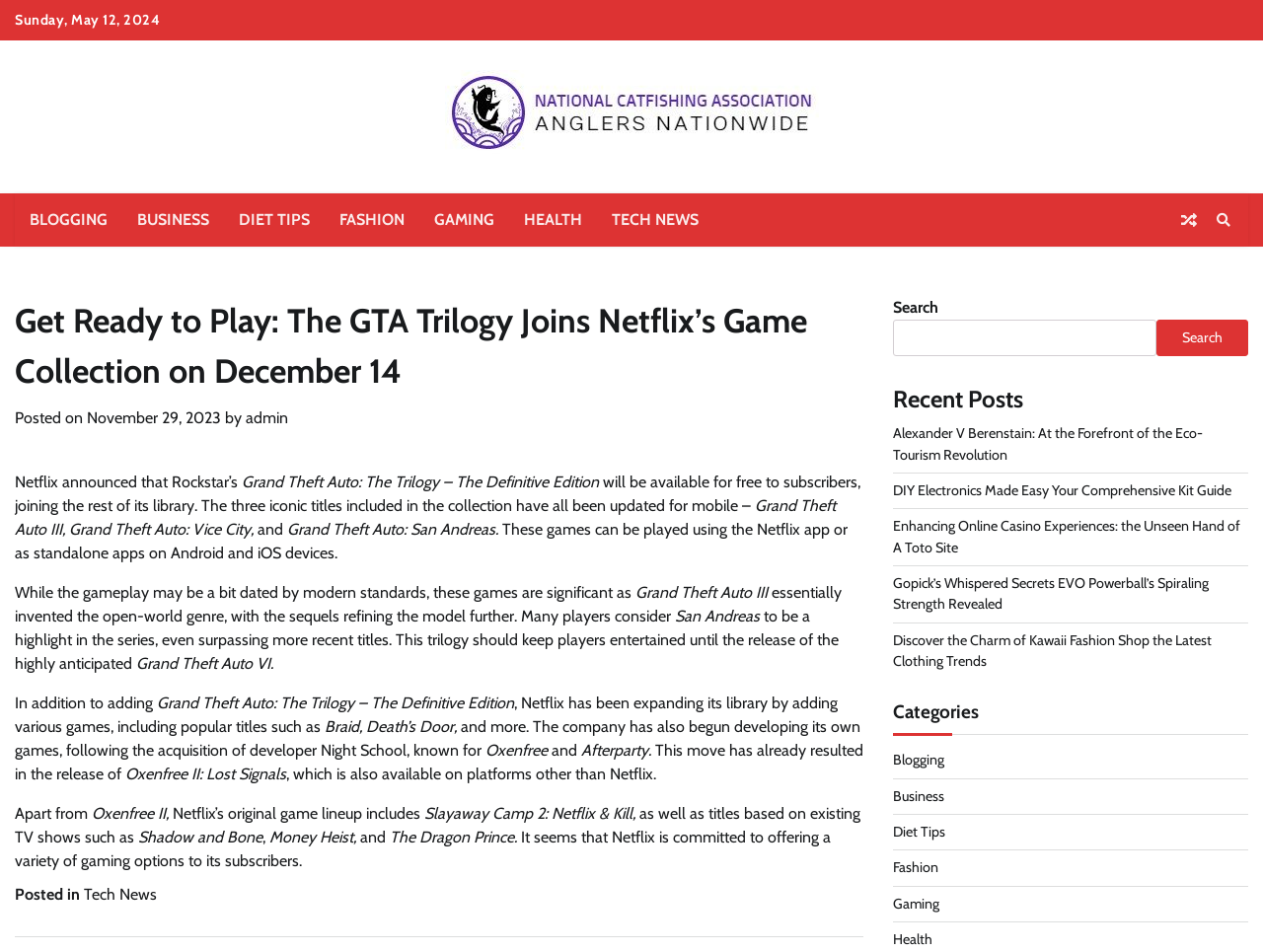Kindly determine the bounding box coordinates for the clickable area to achieve the given instruction: "Go to the Tech News category".

[0.473, 0.203, 0.565, 0.259]